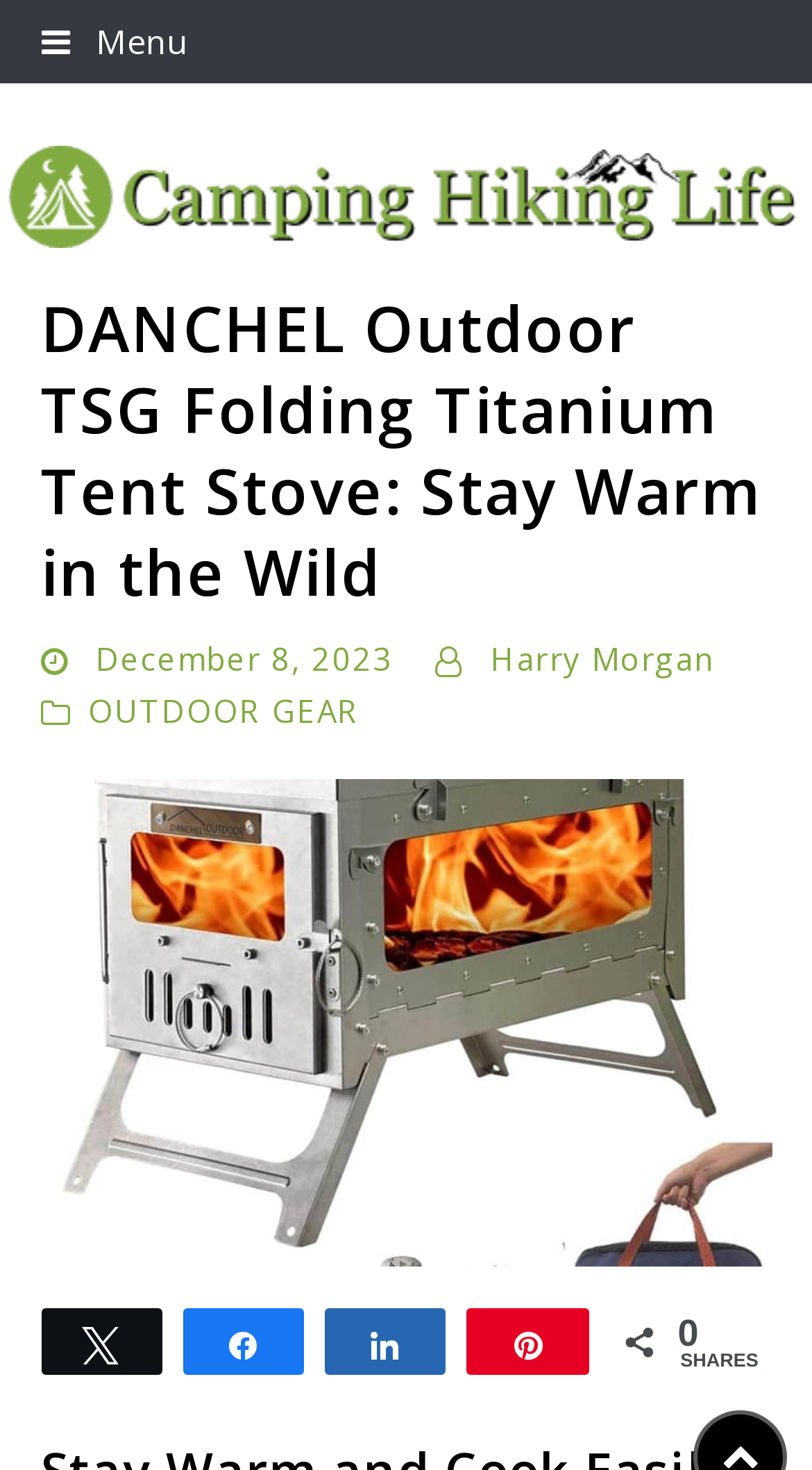What is the name of the product being reviewed?
Please give a detailed and elaborate explanation in response to the question.

I determined the name of the product by looking at the heading element with the text 'DANCHEL Outdoor TSG Folding Titanium Tent Stove: Stay Warm in the Wild', which suggests that the product being reviewed is the DANCHEL Outdoor TSG Folding Titanium Tent Stove.